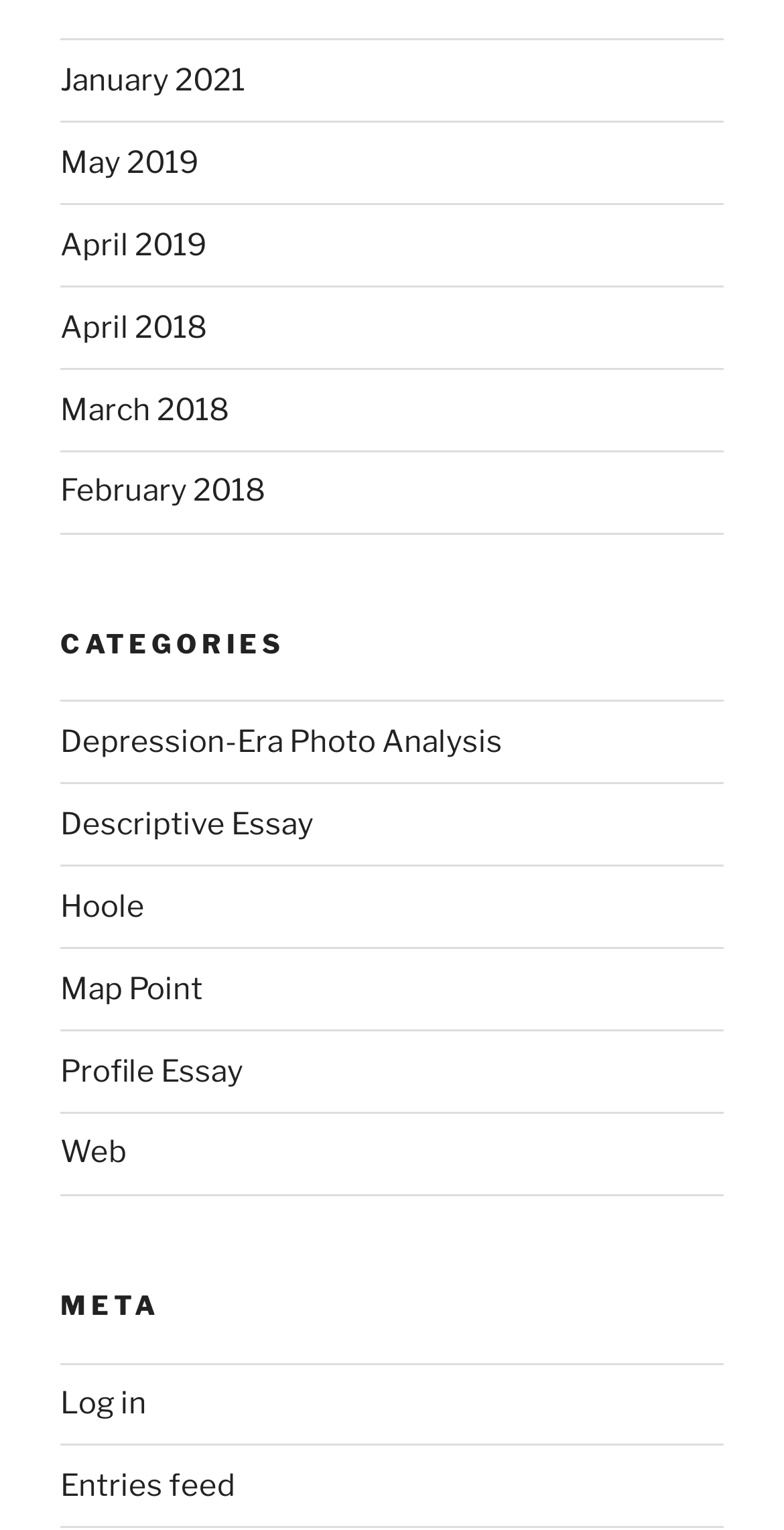Given the description of the UI element: "January 2021", predict the bounding box coordinates in the form of [left, top, right, bottom], with each value being a float between 0 and 1.

[0.077, 0.041, 0.313, 0.064]